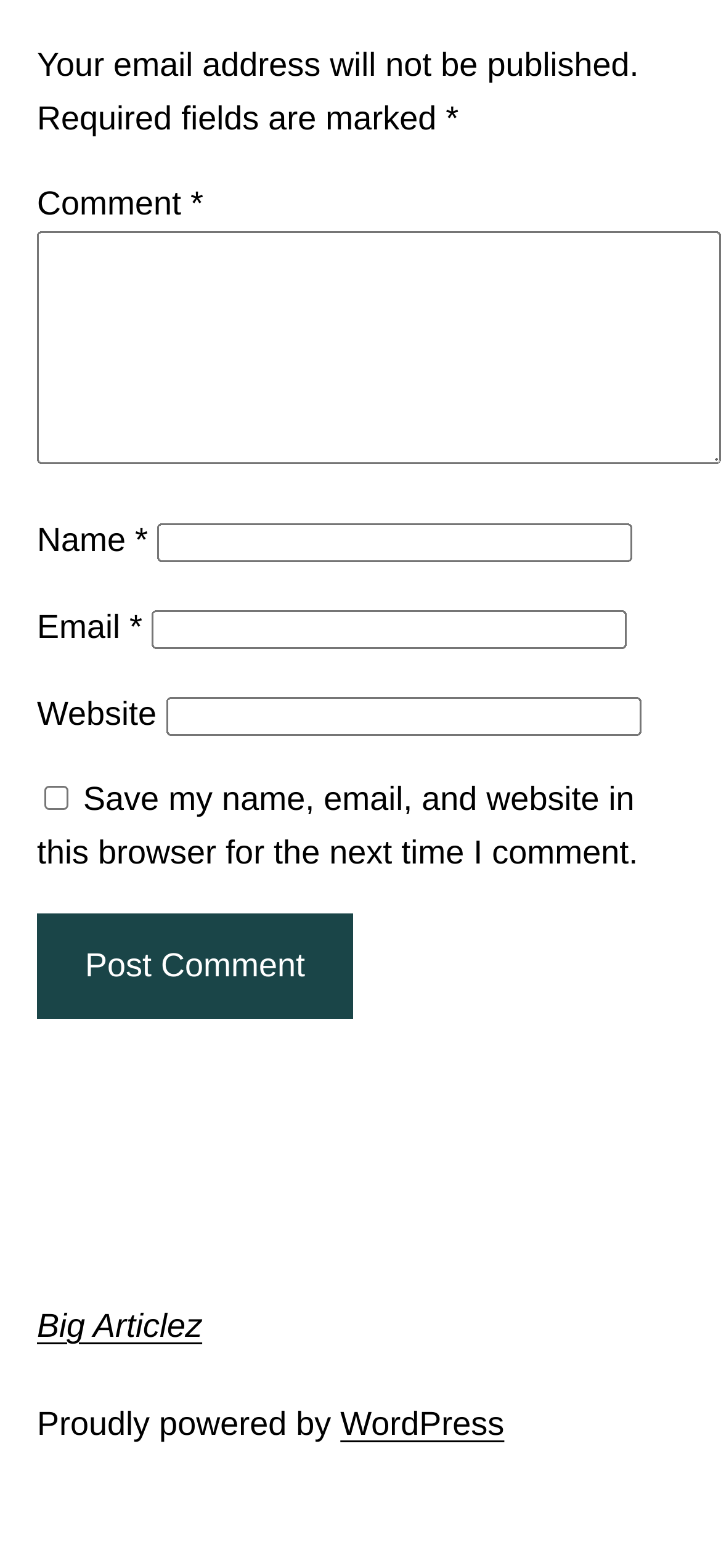Please answer the following question using a single word or phrase: 
What is the text of the link at the bottom?

WordPress